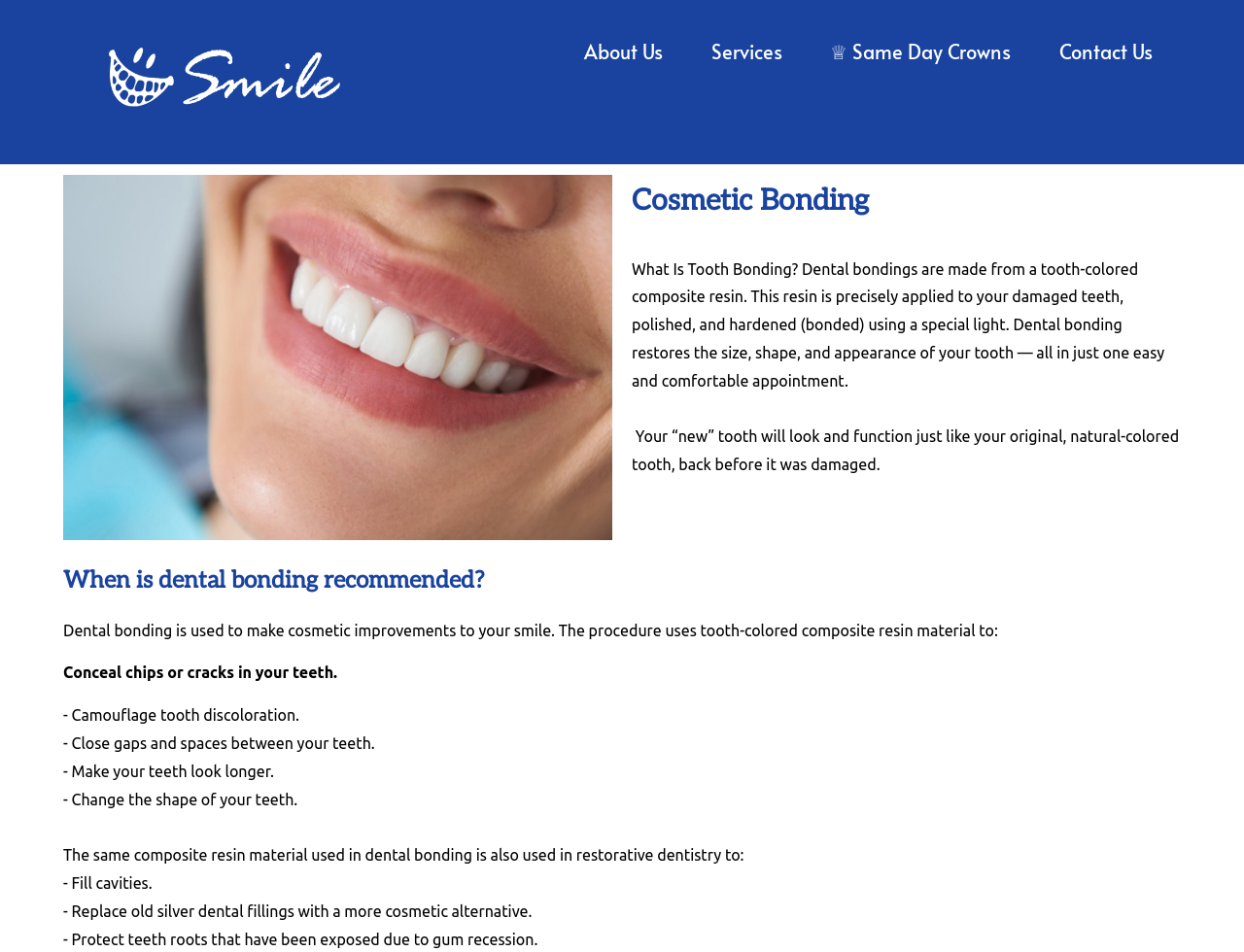Using the element description: "♕ Same Day Crowns", determine the bounding box coordinates for the specified UI element. The coordinates should be four float numbers between 0 and 1, [left, top, right, bottom].

[0.656, 0.023, 0.824, 0.085]